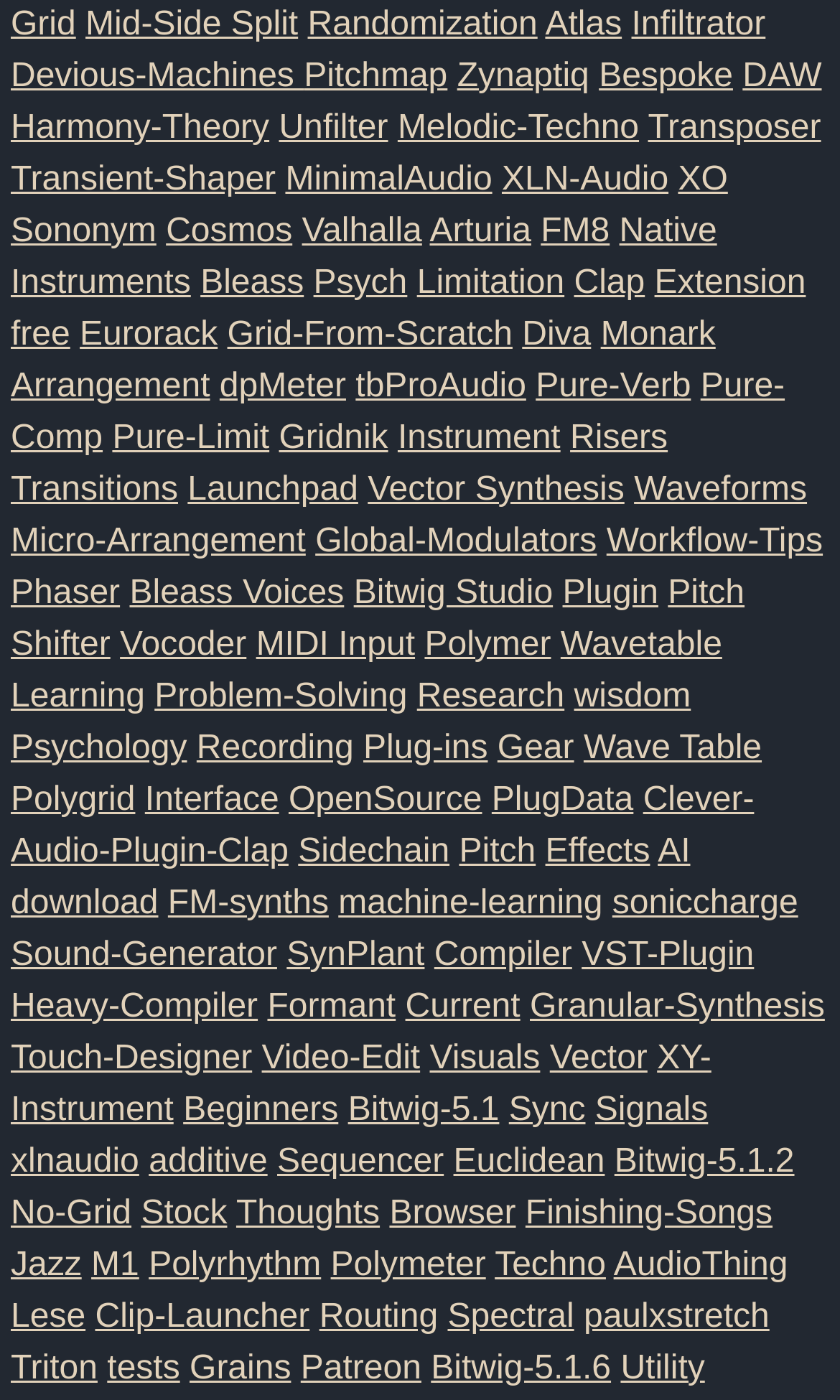Please determine the bounding box coordinates of the area that needs to be clicked to complete this task: 'Learn about Harmony-Theory'. The coordinates must be four float numbers between 0 and 1, formatted as [left, top, right, bottom].

[0.013, 0.078, 0.321, 0.105]